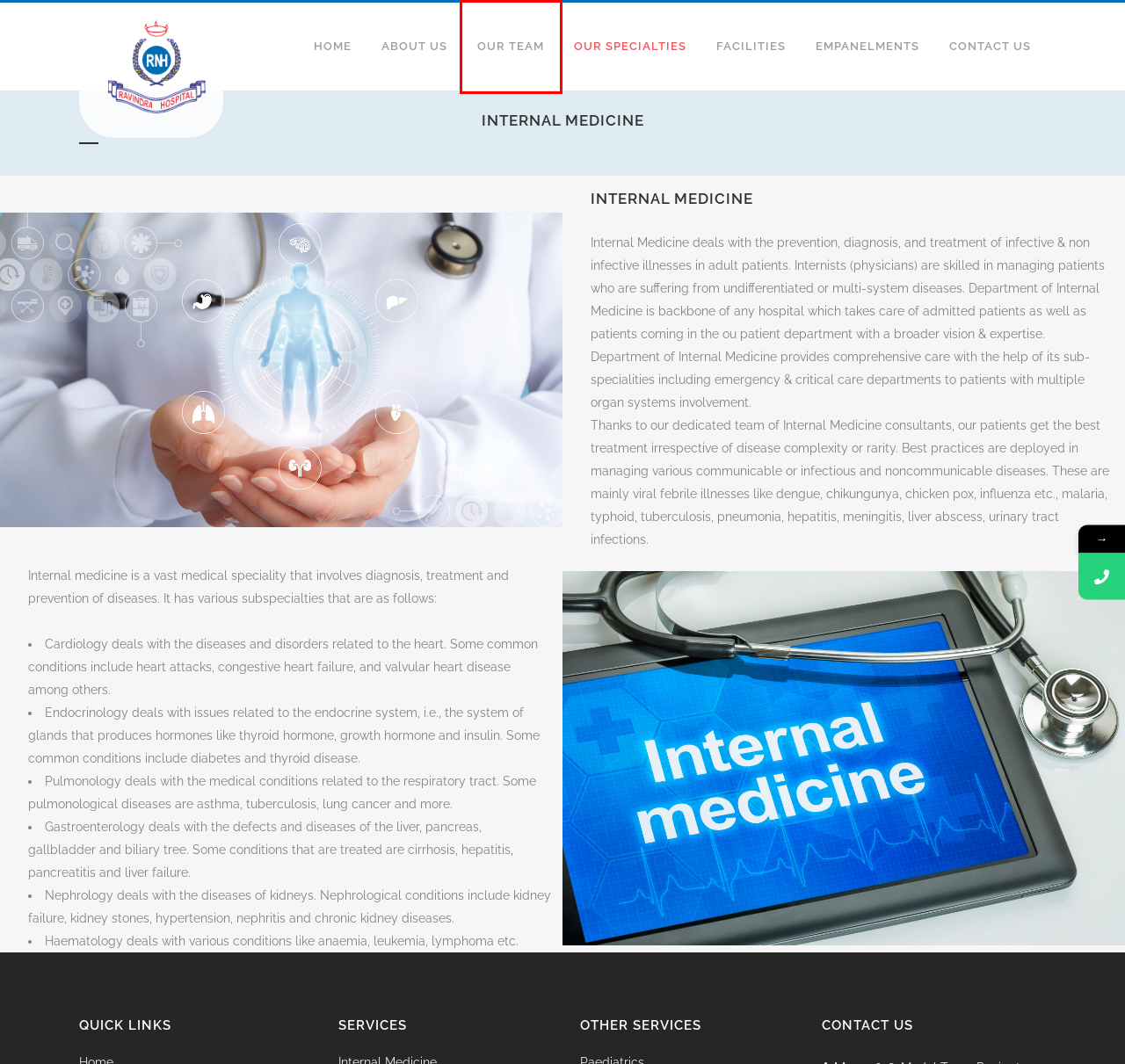Inspect the provided webpage screenshot, concentrating on the element within the red bounding box. Select the description that best represents the new webpage after you click the highlighted element. Here are the candidates:
A. Facilities - Ravindra Hospital
B. EMPANELMENTS - Ravindra Hospital
C. Best Child Specialist In Panipat - Ravindra Hospital In Haryana
D. About Ravindera Hospital - Ravindra Hospital
E. Top Gynecology Hospital In Panipat - Ravindra Hospital
F. Contact Us - Ravindra Hospital
G. Ravindra Multispeciality Hospital Panipat | Ravindra Hospital In Panipat | 24*7 Emergency
H. Our Team - Ravindra Hospital

H